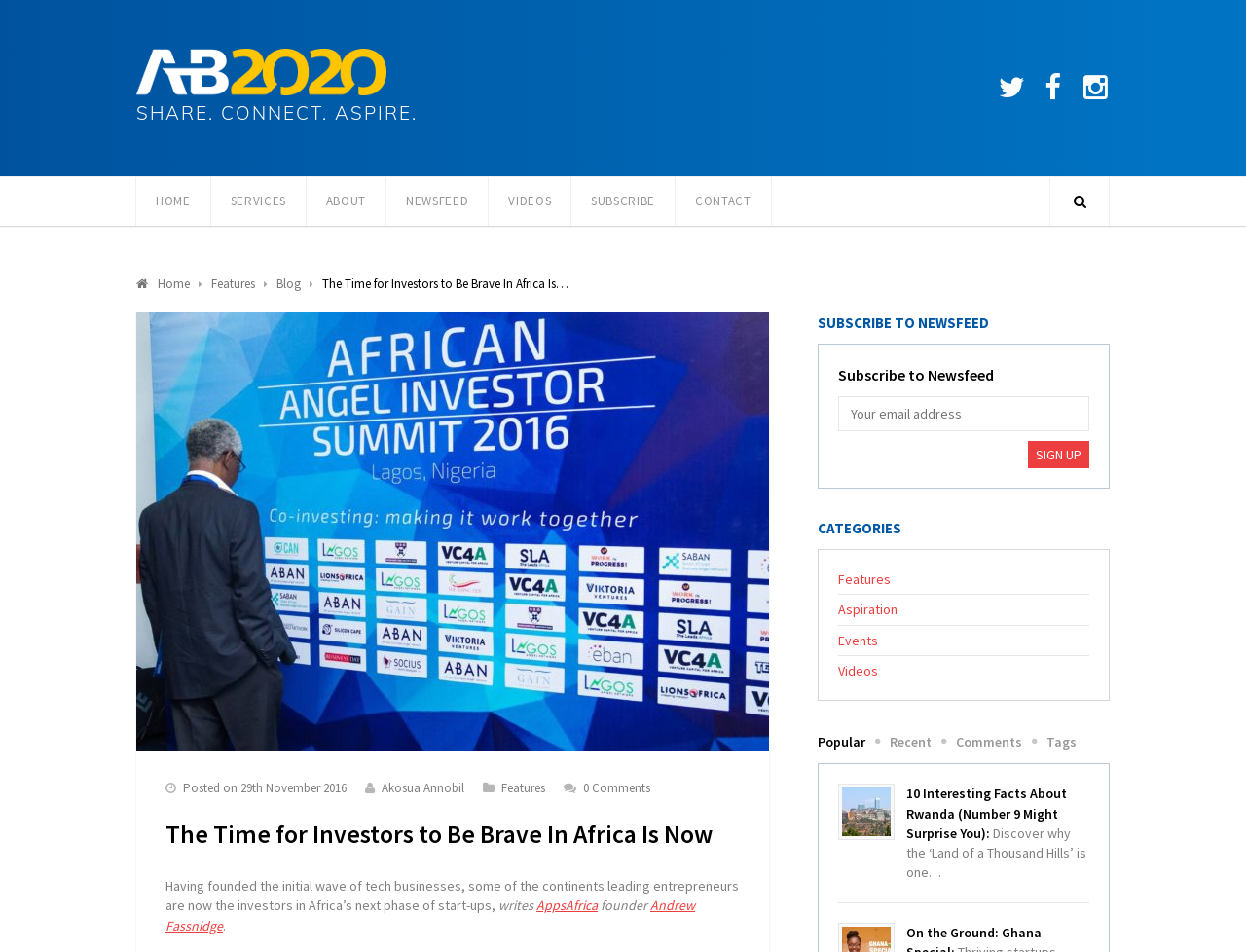Create a detailed summary of the webpage's content and design.

The webpage appears to be an article page from a news or blog website. At the top, there is a logo "AB2020" with a link and an image, accompanied by a tagline "SHARE. CONNECT. ASPIRE." To the right of the logo, there are social media links represented by icons. Below the logo, there is a navigation menu with links to "HOME", "ABOUT", "NEWSFEED", "VIDEOS", "SUBSCRIBE", and "CONTACT".

The main content of the page is an article titled "The Time for Investors to Be Brave In Africa Is Now". The article has a featured image above the title, and the title is followed by a meta description indicating the date of posting, the author's name, and categories. The article's content is divided into paragraphs, with the first paragraph describing the context of investors in Africa.

To the right of the article, there is a sidebar with a subscription form, allowing users to enter their email address and sign up for a newsletter. Below the subscription form, there are links to categories, including "Features", "Aspiration", "Events", "Videos", and "Popular".

Further down the page, there is a section showcasing a related article, titled "10 Interesting Facts About Rwanda (Number 9 Might Surprise You)", with a thumbnail image and a brief summary.